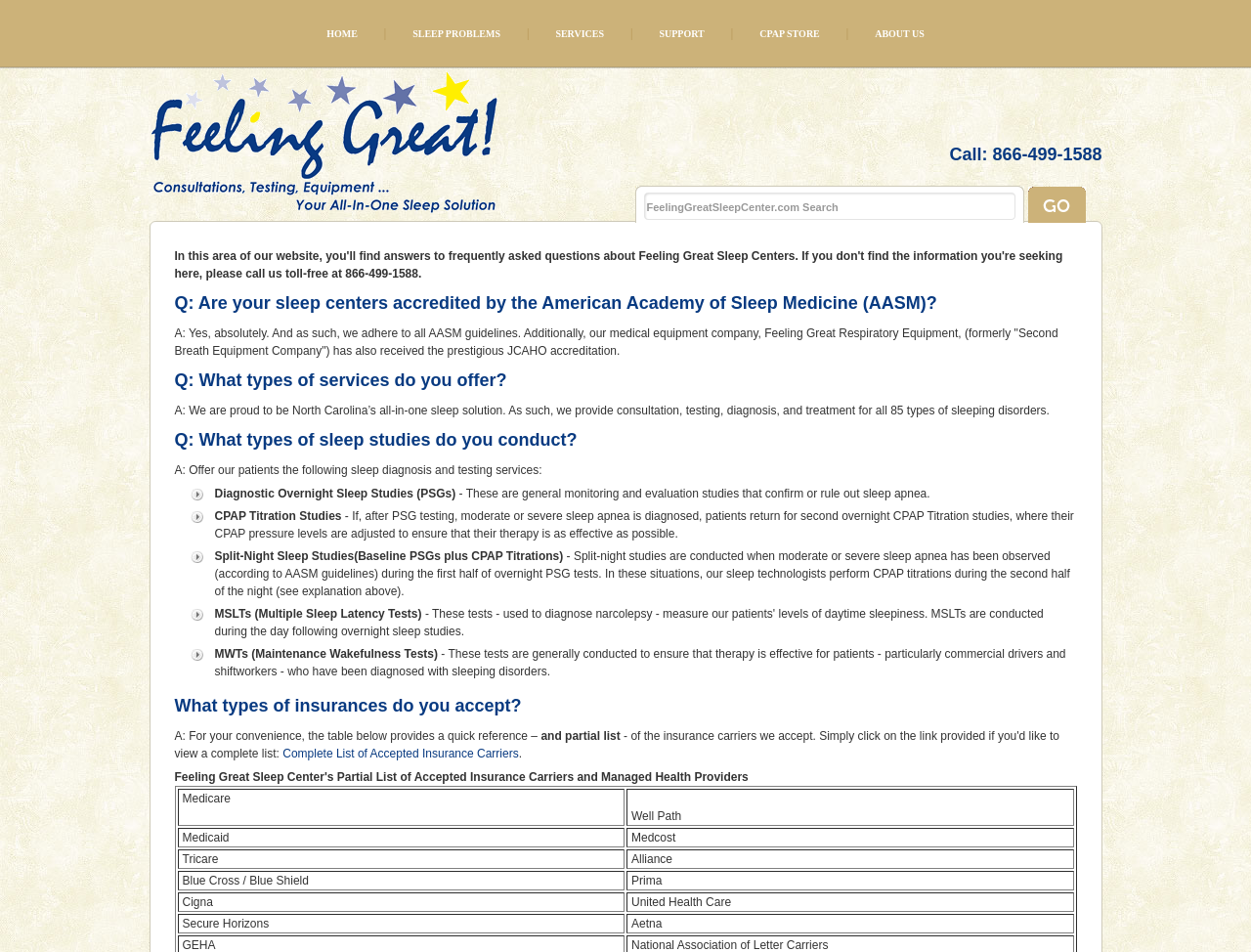Identify the bounding box coordinates of the region I need to click to complete this instruction: "Click CPAP STORE".

[0.602, 0.0, 0.66, 0.057]